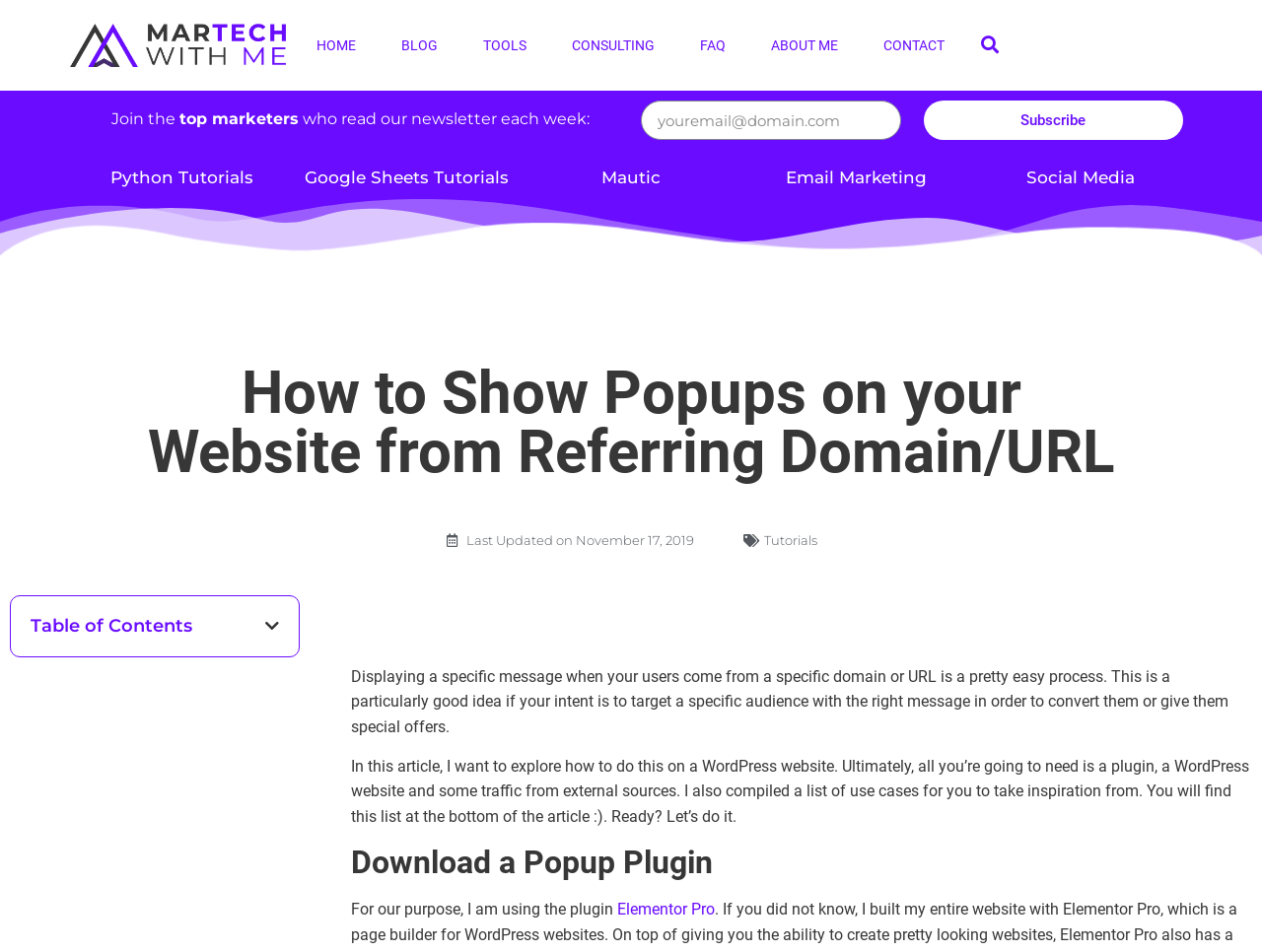Identify the bounding box coordinates for the region of the element that should be clicked to carry out the instruction: "Check the last updated time". The bounding box coordinates should be four float numbers between 0 and 1, i.e., [left, top, right, bottom].

[0.456, 0.559, 0.55, 0.576]